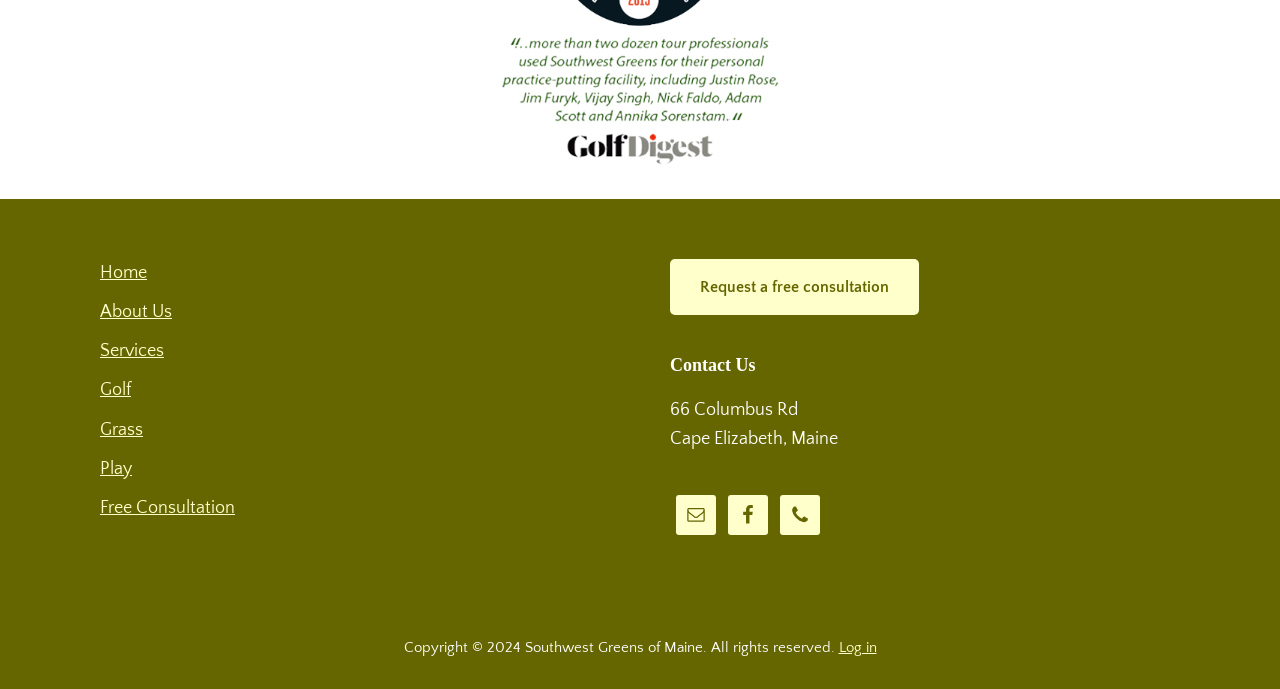What is the purpose of the 'Request a free consultation' link?
Using the information from the image, provide a comprehensive answer to the question.

I inferred the purpose of the link by looking at its text content, which suggests that clicking on it will allow the user to request a free consultation with Southwest Greens of Maine.